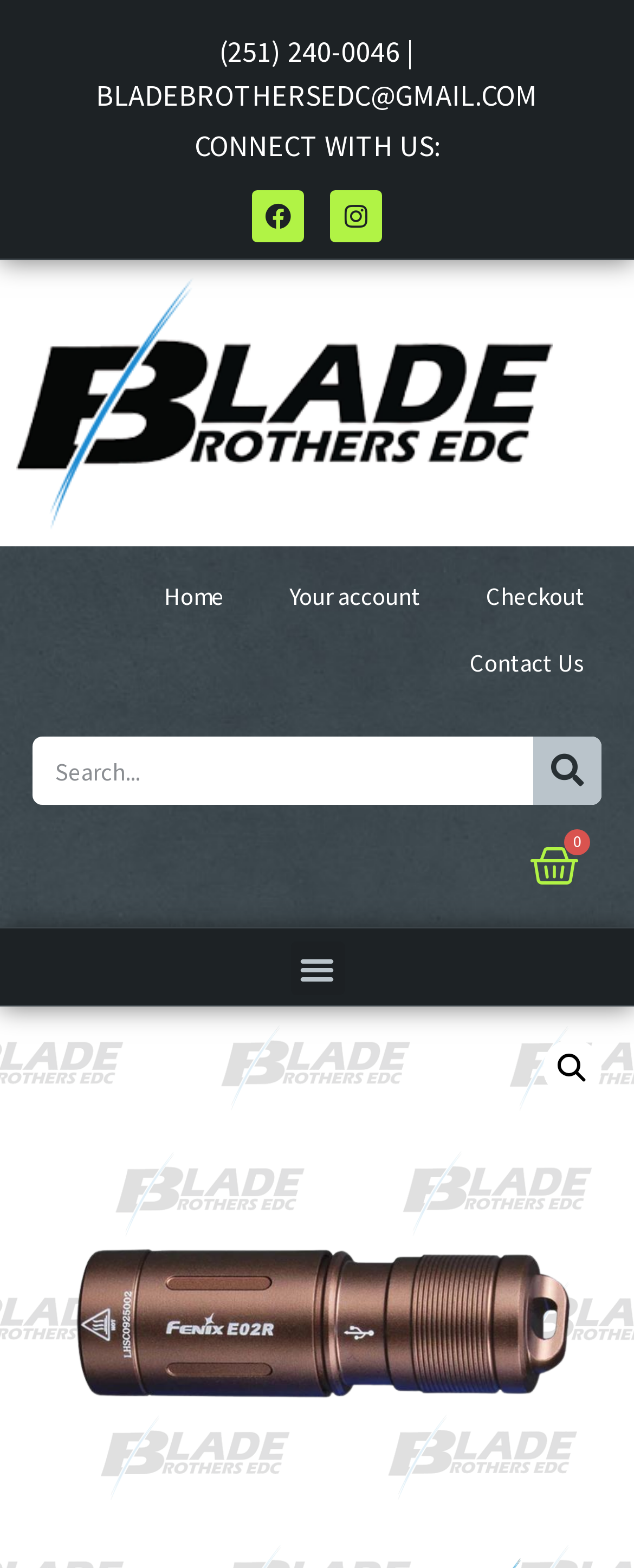Locate the bounding box coordinates of the clickable part needed for the task: "Toggle the menu".

[0.458, 0.601, 0.542, 0.635]